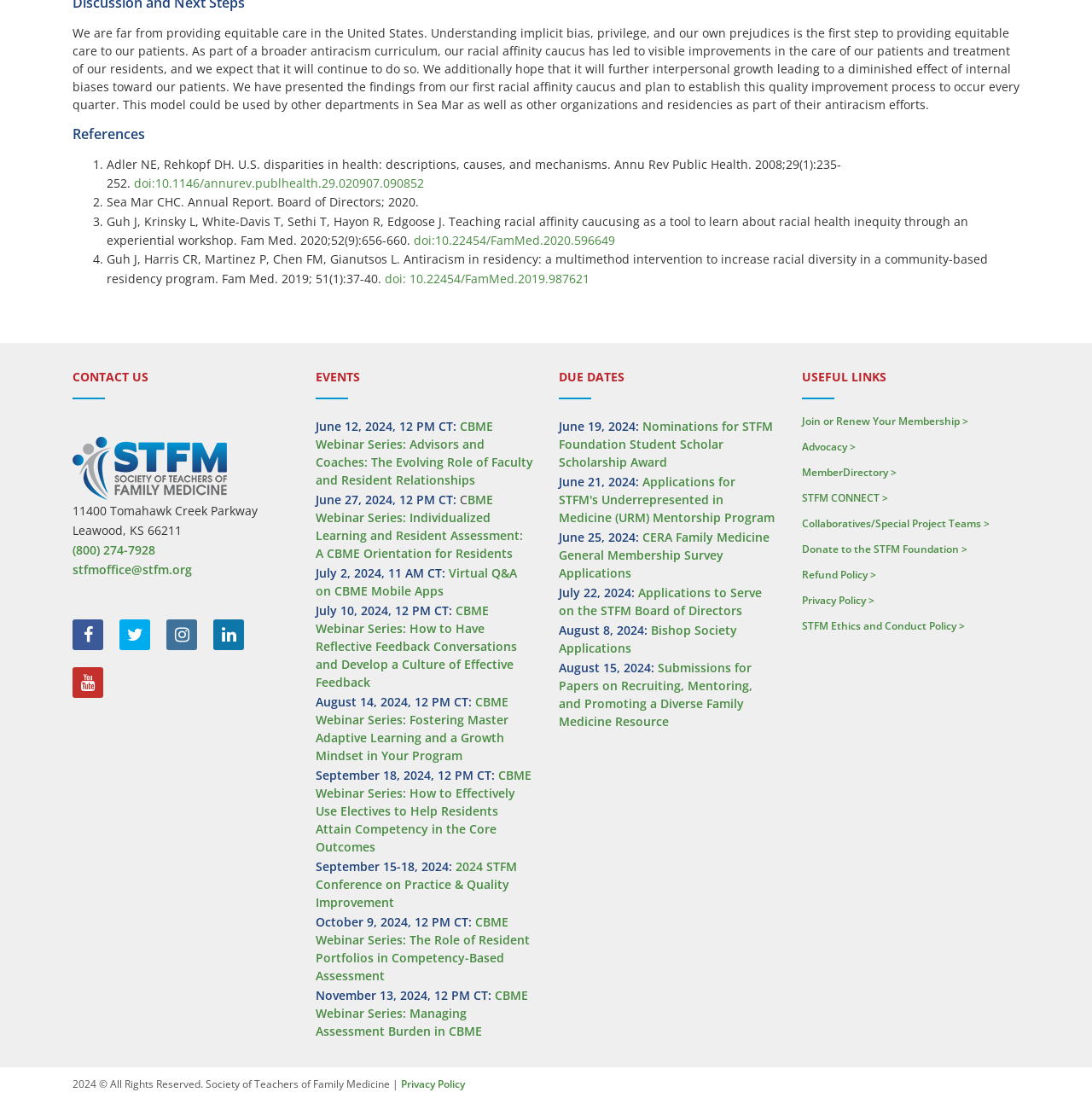Locate the bounding box coordinates of the clickable region necessary to complete the following instruction: "View the 'EVENTS' section". Provide the coordinates in the format of four float numbers between 0 and 1, i.e., [left, top, right, bottom].

[0.289, 0.334, 0.488, 0.349]